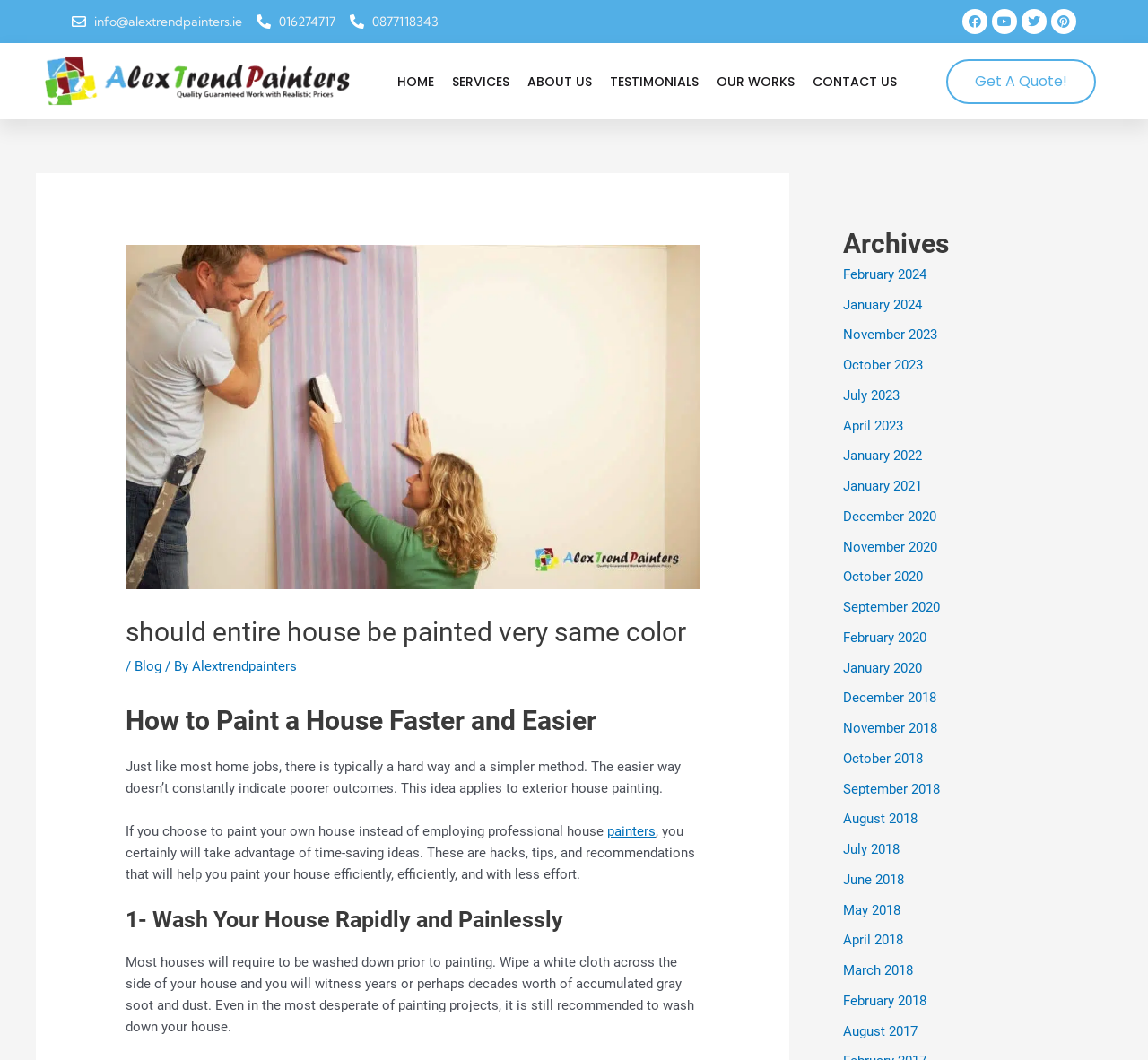Could you specify the bounding box coordinates for the clickable section to complete the following instruction: "View archives"?

[0.734, 0.214, 0.969, 0.246]